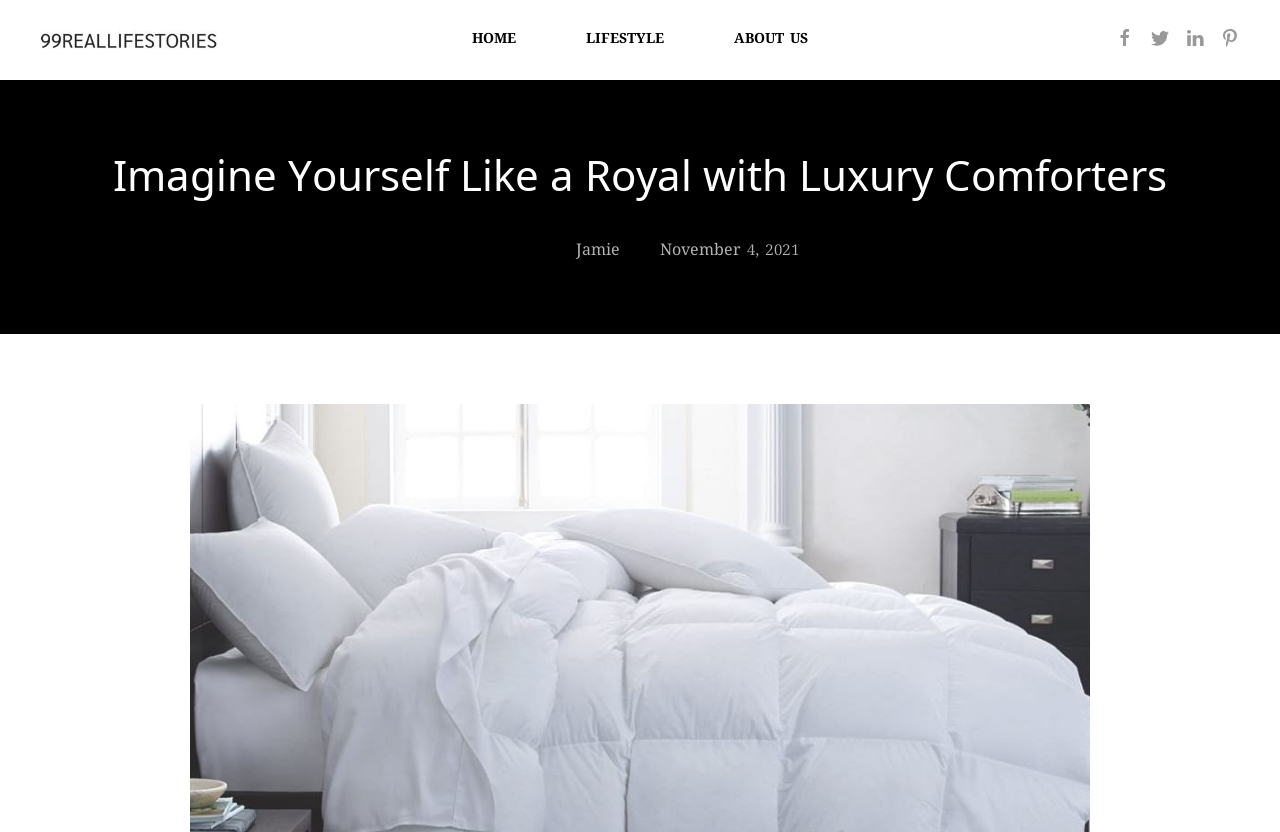When was the article published?
Based on the image content, provide your answer in one word or a short phrase.

November 4, 2021